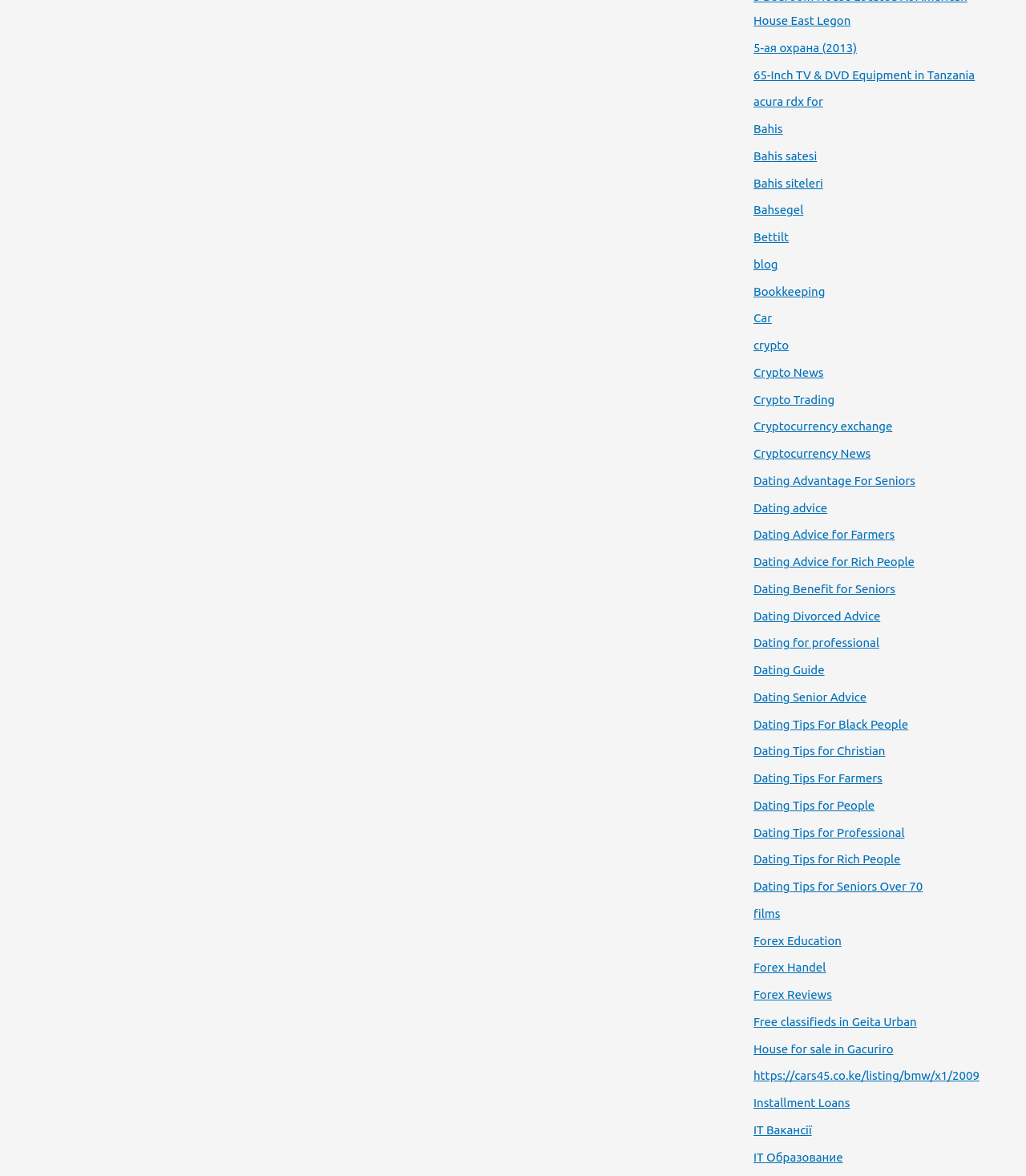How many links are related to dating?
From the image, provide a succinct answer in one word or a short phrase.

15